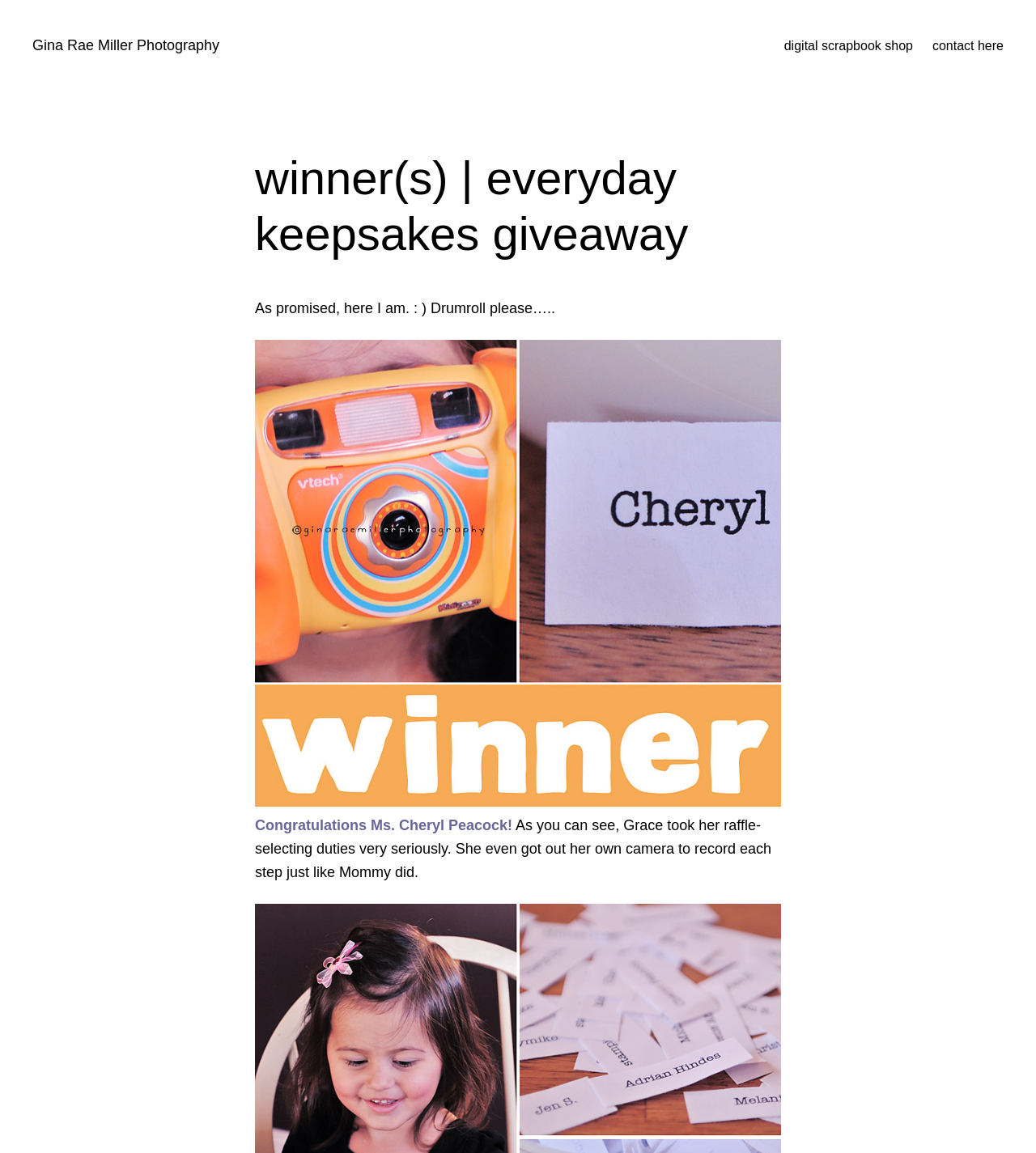Generate a thorough description of the webpage.

The webpage appears to be a blog post announcing the winner of a giveaway. At the top, there is a heading that reads "winner(s) | everyday keepsakes giveaway". Below the heading, there is a paragraph of text that starts with "As promised, here I am. : ) Drumroll please…..". 

To the right of the heading, there are three links: "Gina Rae Miller Photography", "digital scrapbook shop", and "contact here". The link "Gina Rae Miller Photography" is positioned at the top left, while the other two links are placed at the top right.

Below the paragraph of text, there is an image, which is likely a photo of a person, possibly Grace, who is involved in the raffle selection process. The image is centered on the page.

Underneath the image, there is a congratulatory message that reads "Congratulations Ms. Cheryl Peacock!". This is followed by another paragraph of text that describes the raffle selection process, mentioning that Grace took her duties seriously and even recorded each step with her own camera.